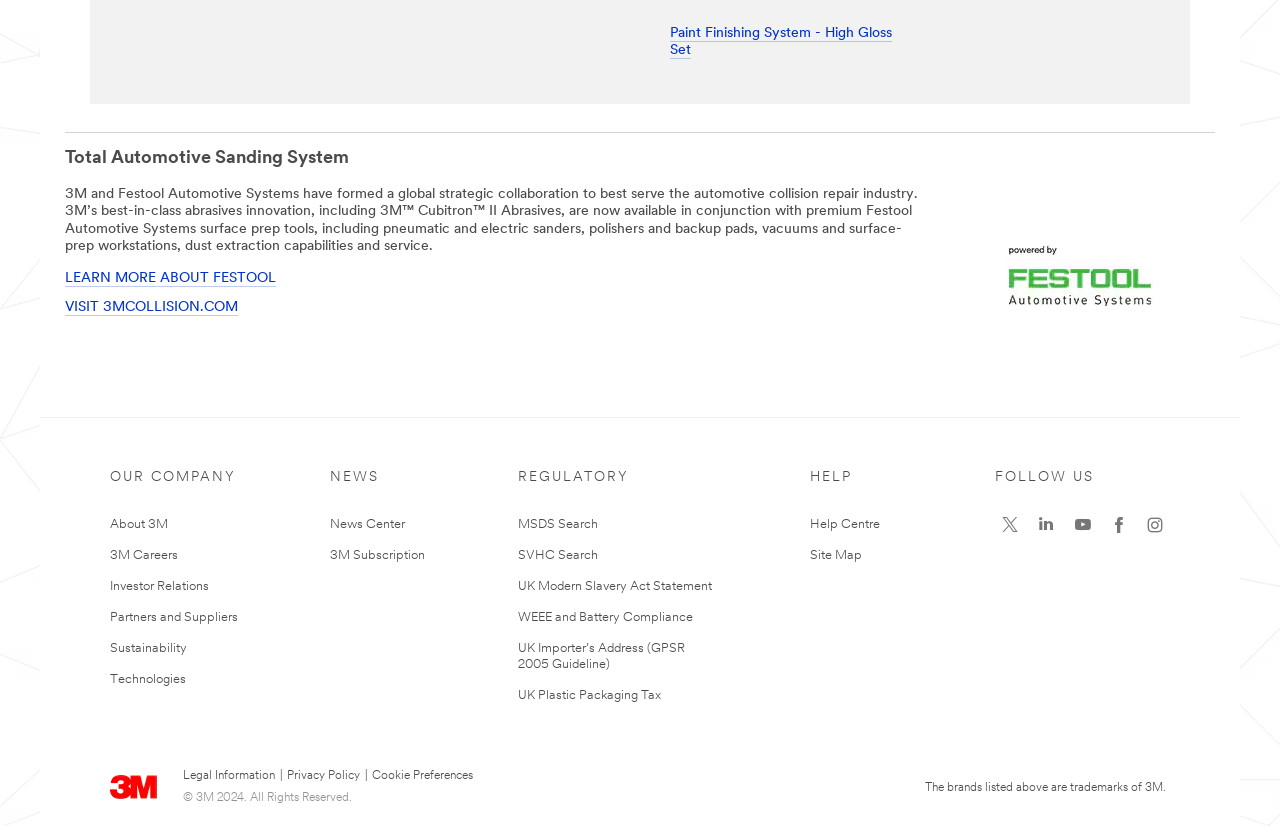Determine the coordinates of the bounding box for the clickable area needed to execute this instruction: "Check news center".

[0.258, 0.627, 0.317, 0.642]